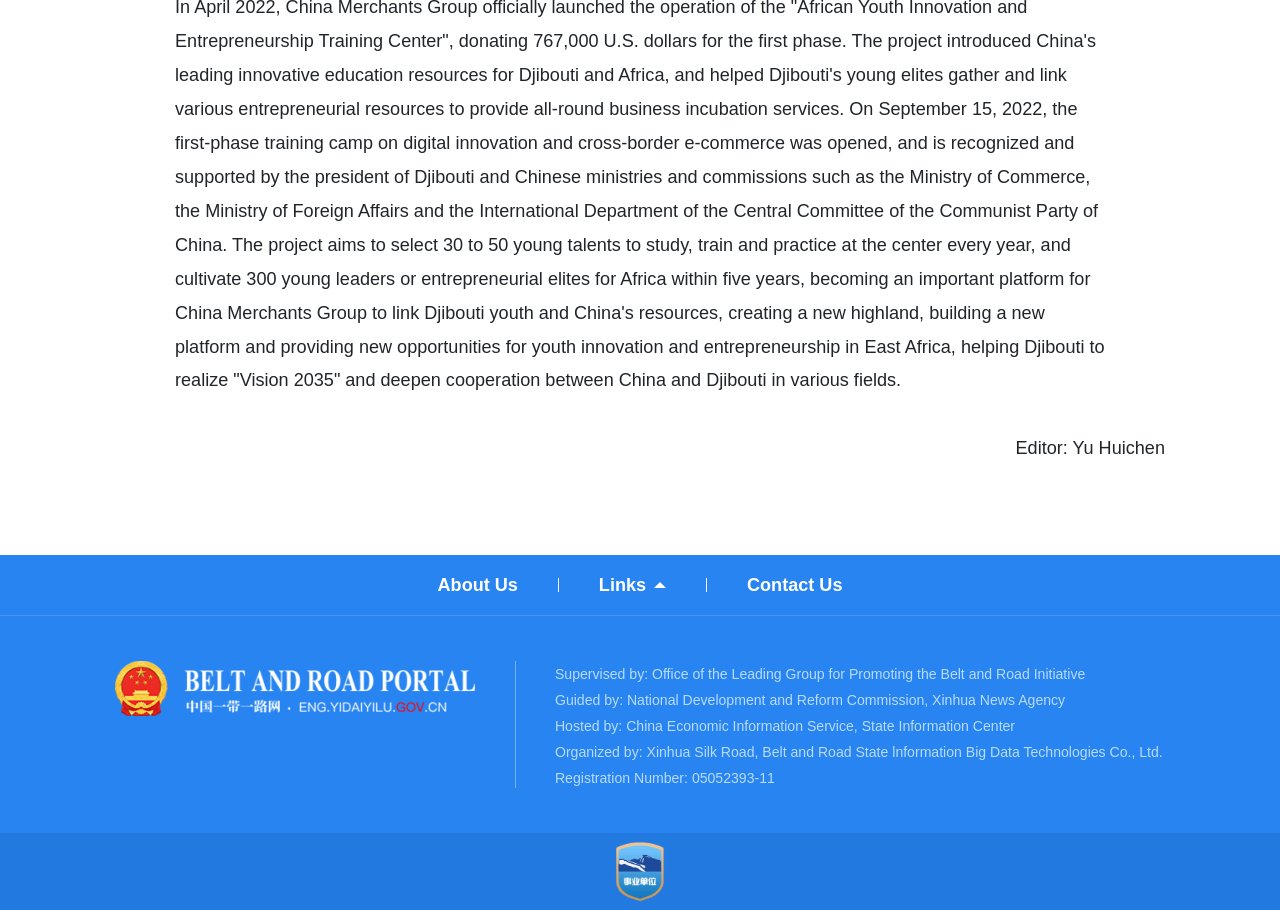What is the organization guided by?
Make sure to answer the question with a detailed and comprehensive explanation.

The static text element 'Guided by: National Development and Reform Commission, Xinhua News Agency' at the bottom of the webpage mentions the organizations that guide the webpage.